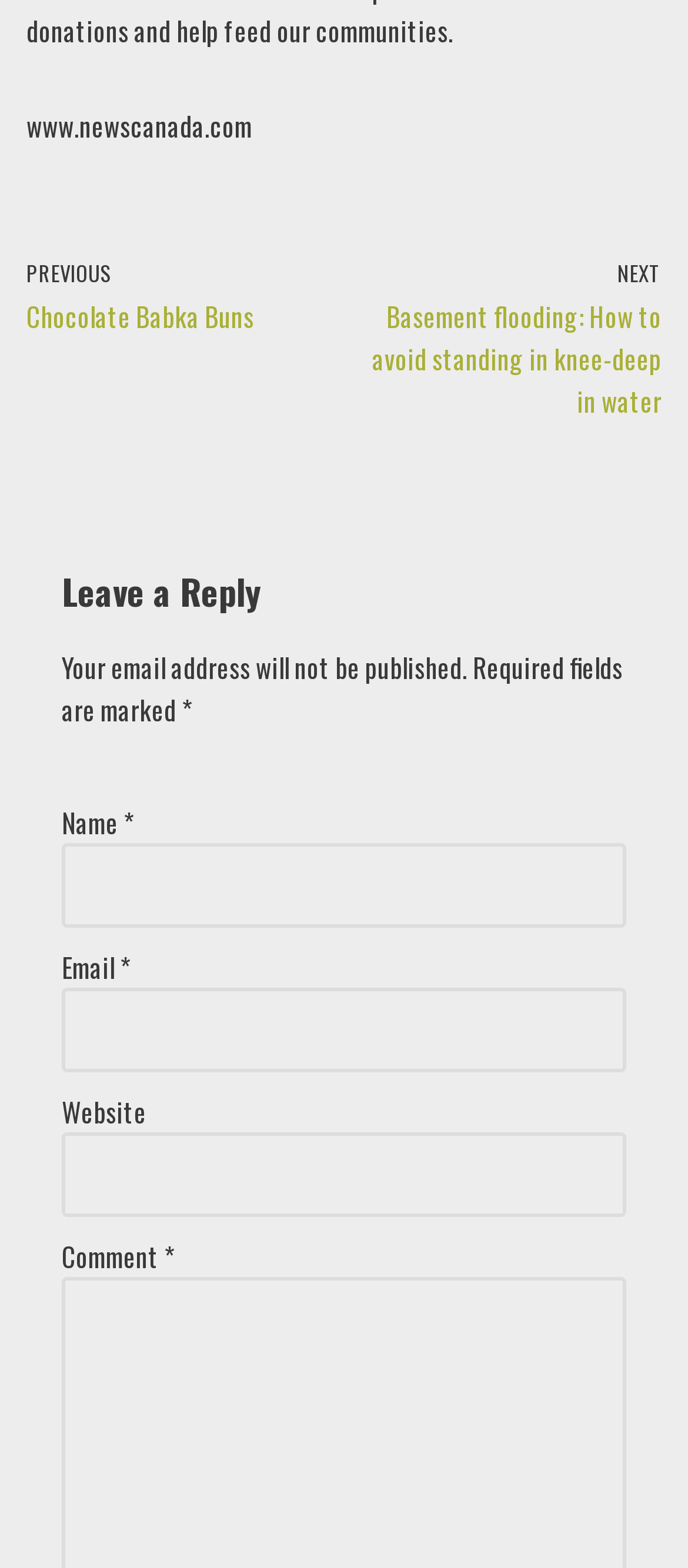What is the position of the 'NEXT' link relative to the 'PREVIOUS' link?
Look at the image and answer the question with a single word or phrase.

To the right